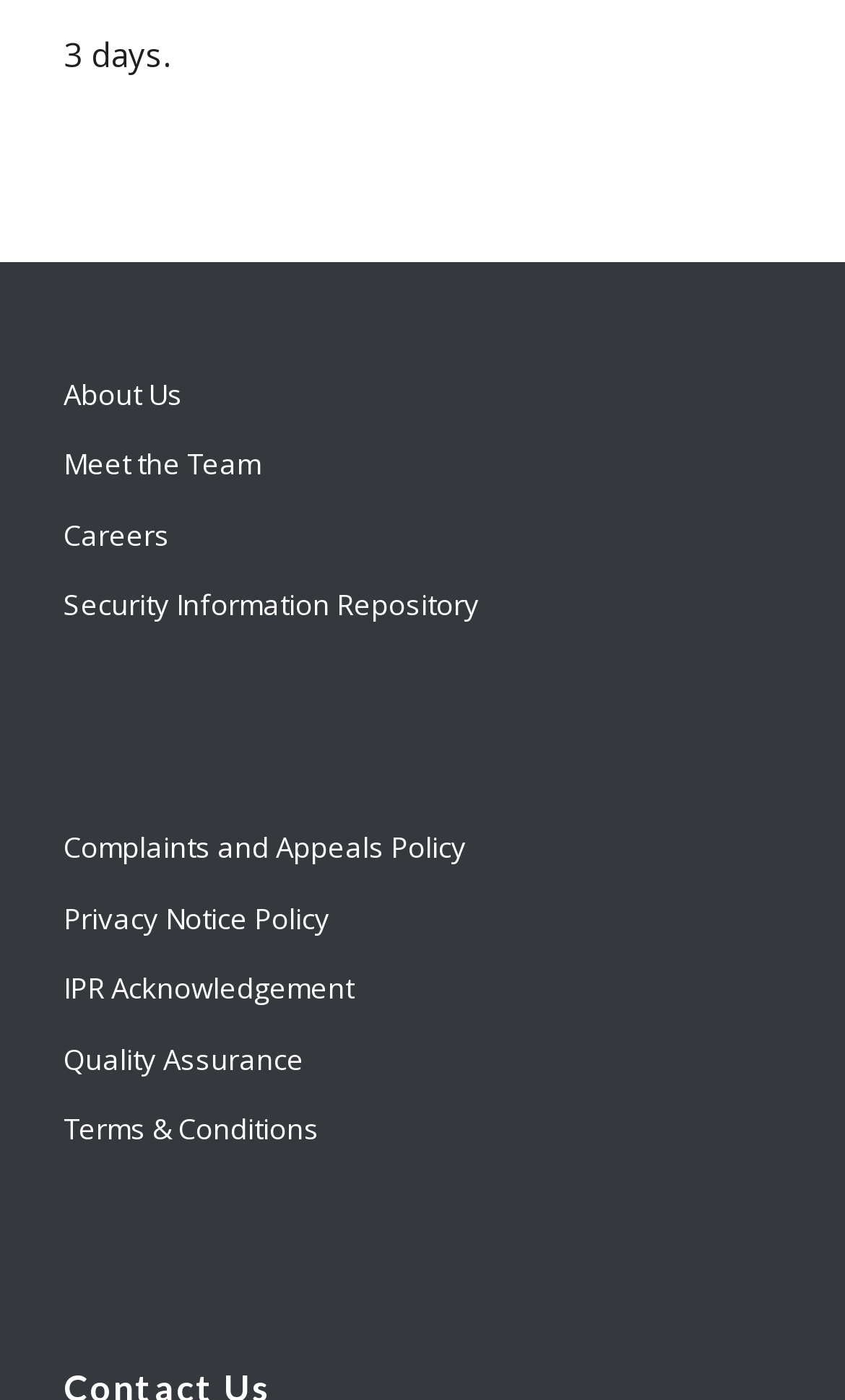Please give a one-word or short phrase response to the following question: 
How many policy-related links are there?

4